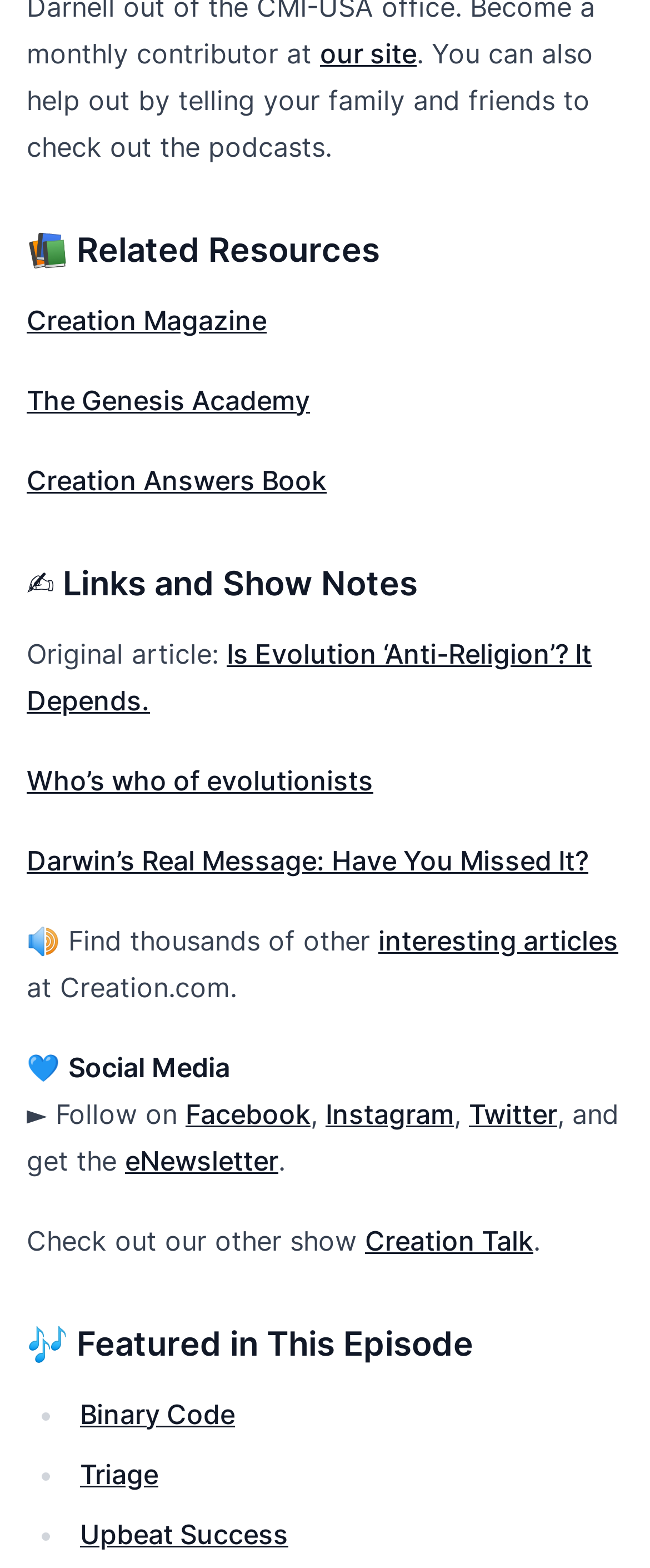Specify the bounding box coordinates for the region that must be clicked to perform the given instruction: "read the original article".

[0.041, 0.406, 0.91, 0.457]